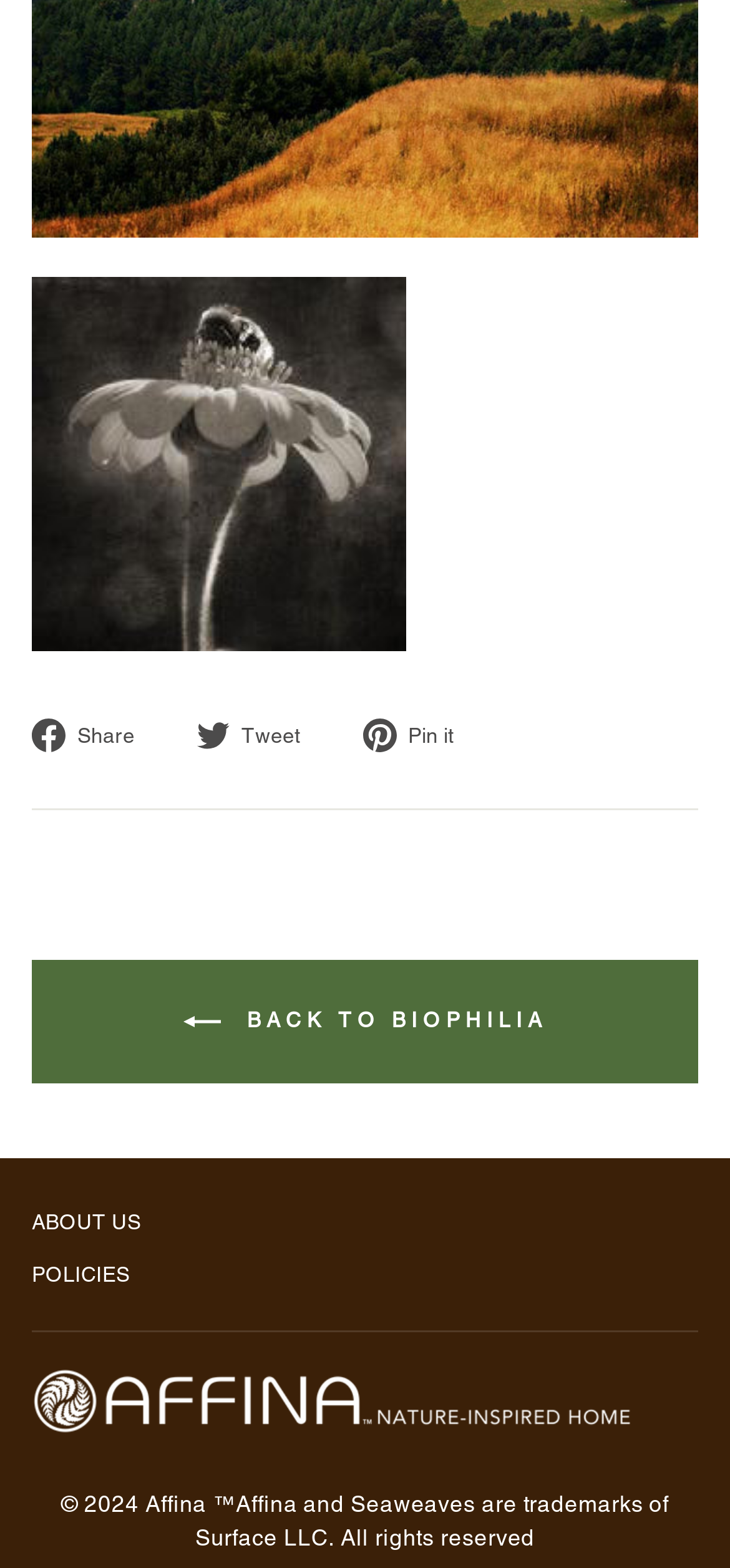Ascertain the bounding box coordinates for the UI element detailed here: "Tweet Tweet on Twitter". The coordinates should be provided as [left, top, right, bottom] with each value being a float between 0 and 1.

[0.269, 0.458, 0.45, 0.48]